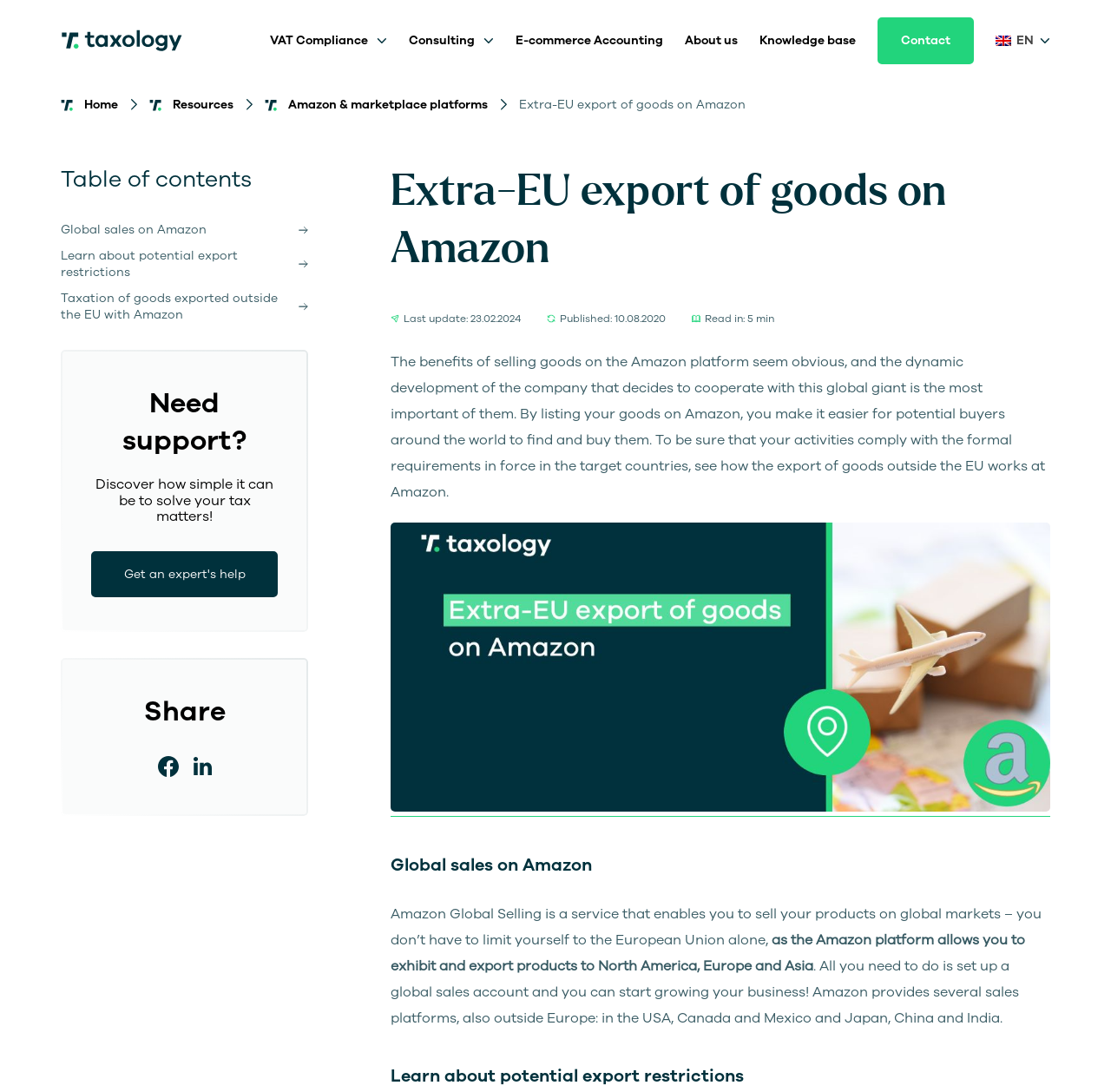Please locate the bounding box coordinates of the region I need to click to follow this instruction: "Read about Global sales on Amazon".

[0.352, 0.775, 0.945, 0.809]